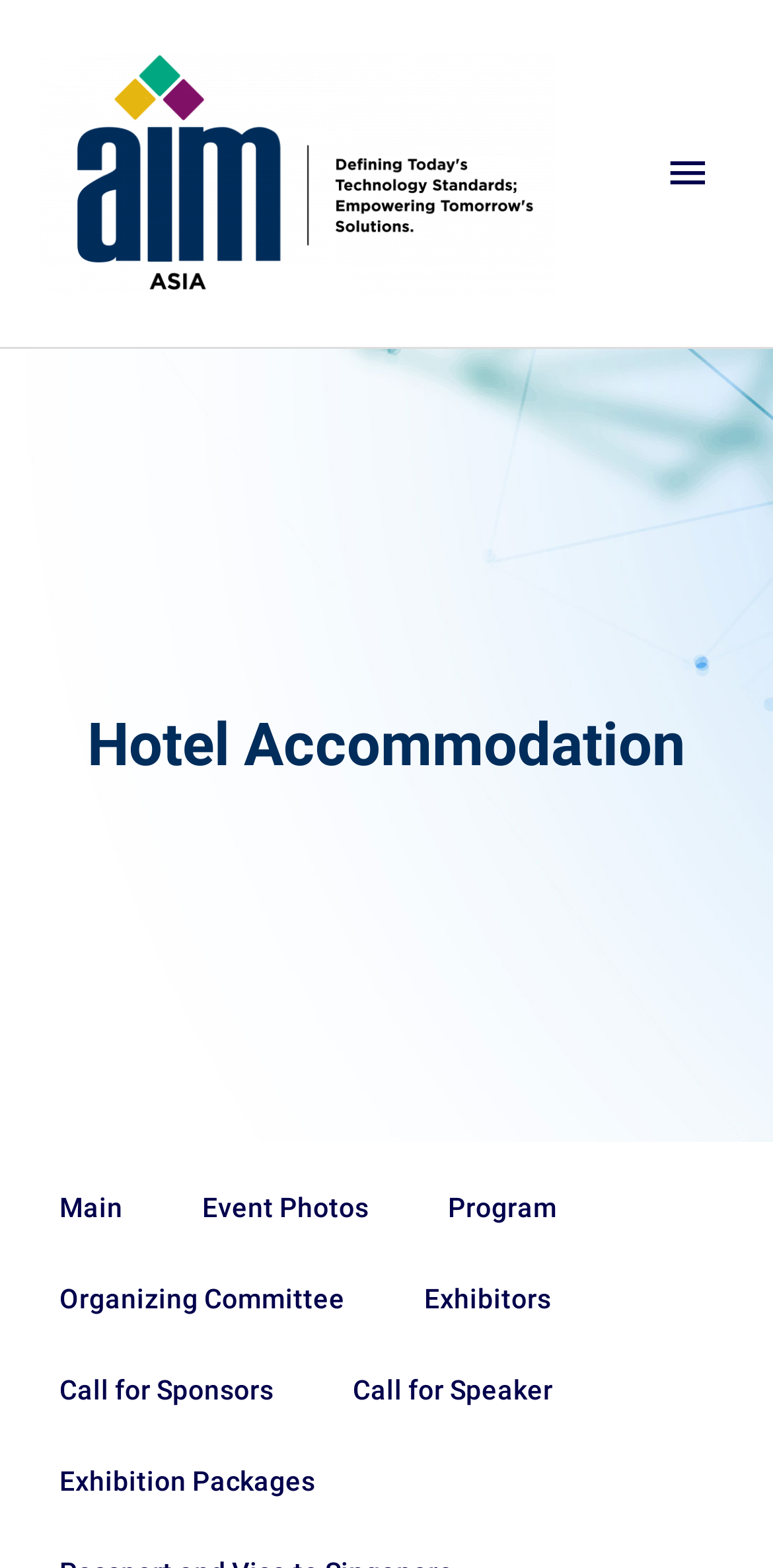Detail the various sections and features present on the webpage.

The webpage is about Hotel Accommodation, specifically for AIM ASIA. At the top-left corner, there is an image and a link with the text "AIM ASIA". Below this, there is a main menu button that, when expanded, reveals a list of options. 

The main content of the page is divided into sections, with a prominent heading "Hotel Accommodation" located near the top-center of the page. Below this heading, there are seven links arranged in a vertical column, starting from the top-left and moving downwards. These links are labeled "Main", "Event Photos", "Program", "Organizing Committee", "Exhibitors", "Call for Sponsors", and "Call for Speaker", respectively. The last link, "Exhibition Packages", is located at the bottom-left corner of the page.